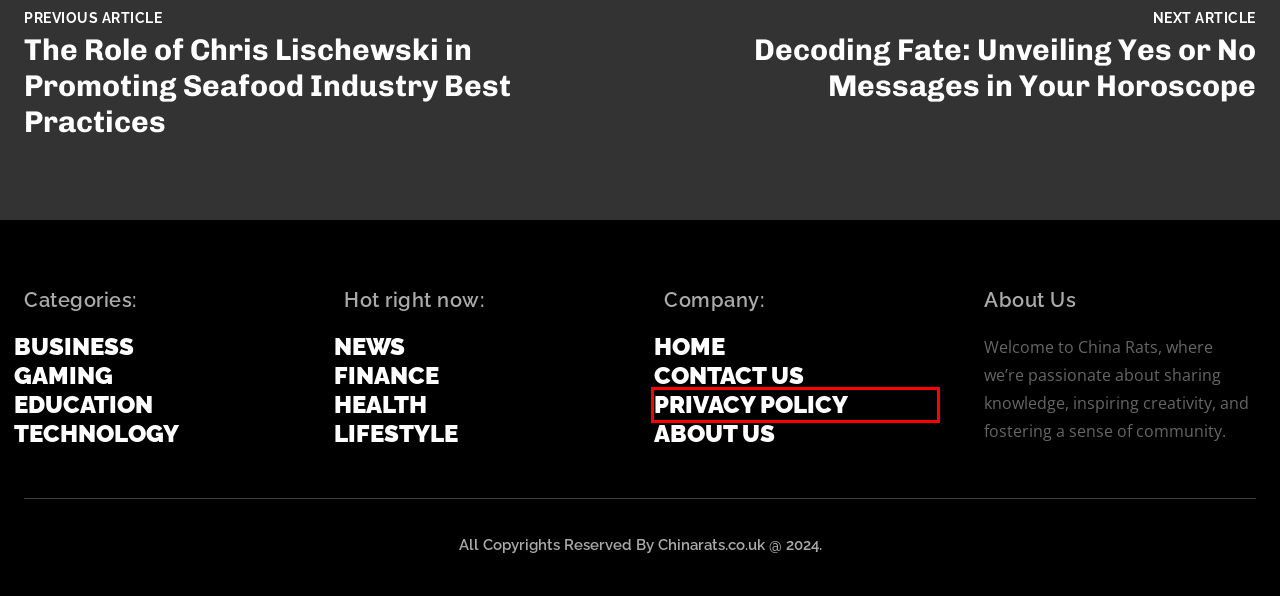Assess the screenshot of a webpage with a red bounding box and determine which webpage description most accurately matches the new page after clicking the element within the red box. Here are the options:
A. News -
B. Decoding Fate: Unveiling Yes or No Messages in Your Horoscope -
C. Contact Us -
D. Home -
E. About us -
F. The Role of Chris Lischewski in Promoting Seafood Industry Best Practices -
G. admin -
H. Privacy Policy -

H